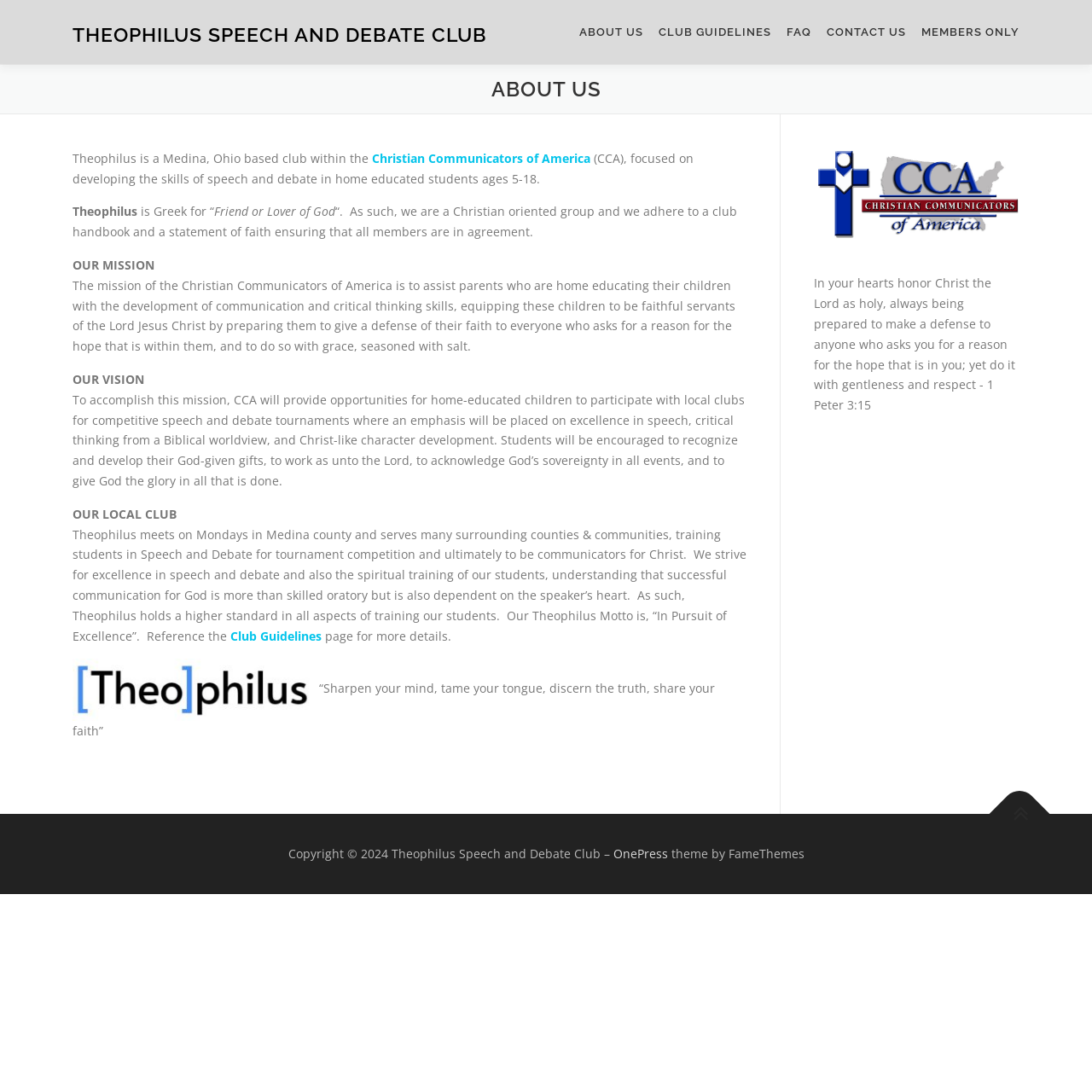What is the Bible verse quoted on the webpage?
Using the image as a reference, deliver a detailed and thorough answer to the question.

The Bible verse quoted on the webpage can be found in the StaticText 'In your hearts honor Christ the Lord as holy, always being prepared to make a defense to anyone who asks you for a reason for the hope that is in you; yet do it with gentleness and respect - 1 Peter 3:15' which explicitly mentions the Bible verse.